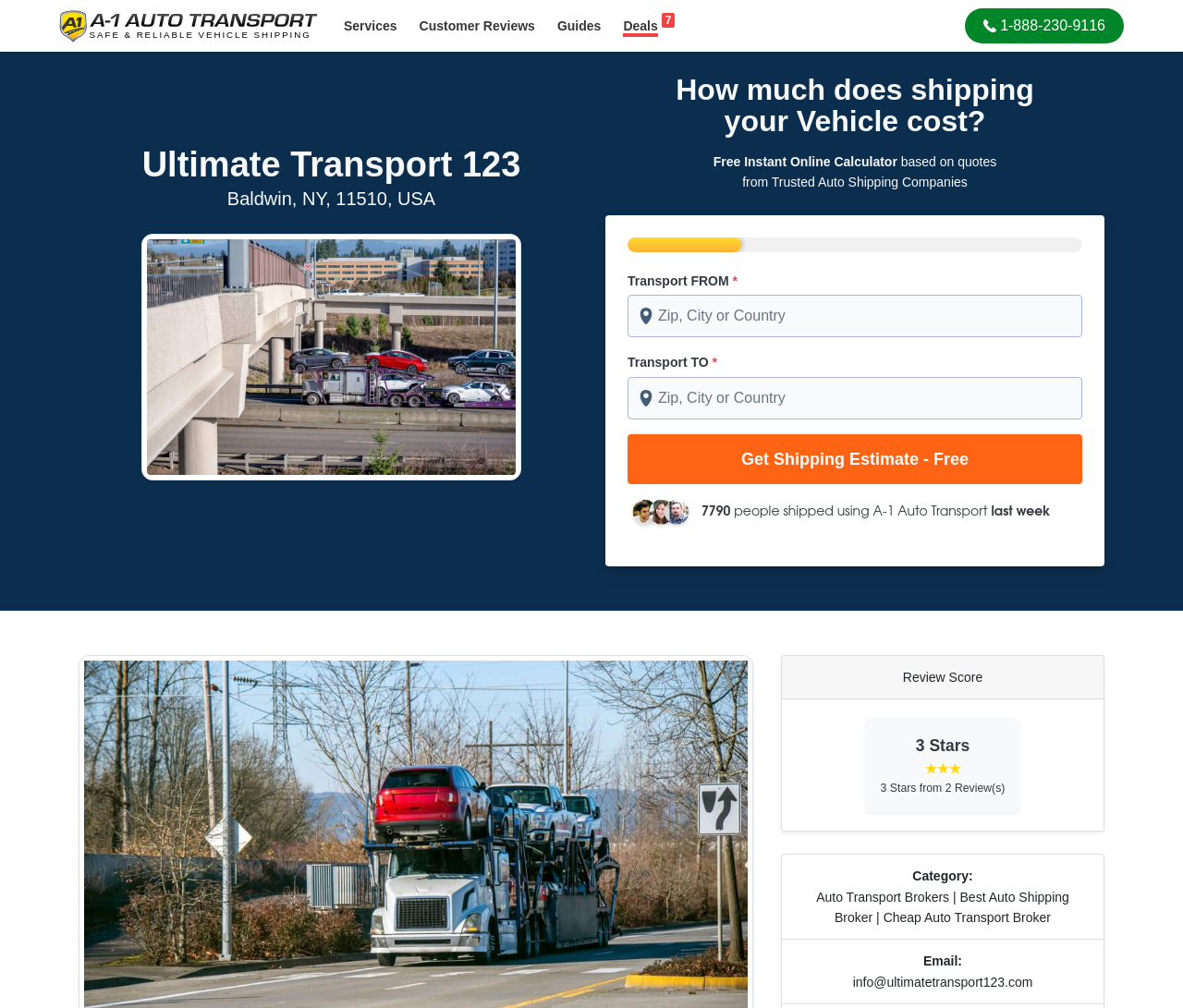Please find the bounding box coordinates of the element's region to be clicked to carry out this instruction: "Click on the 'POPULAR POSTS' heading".

None